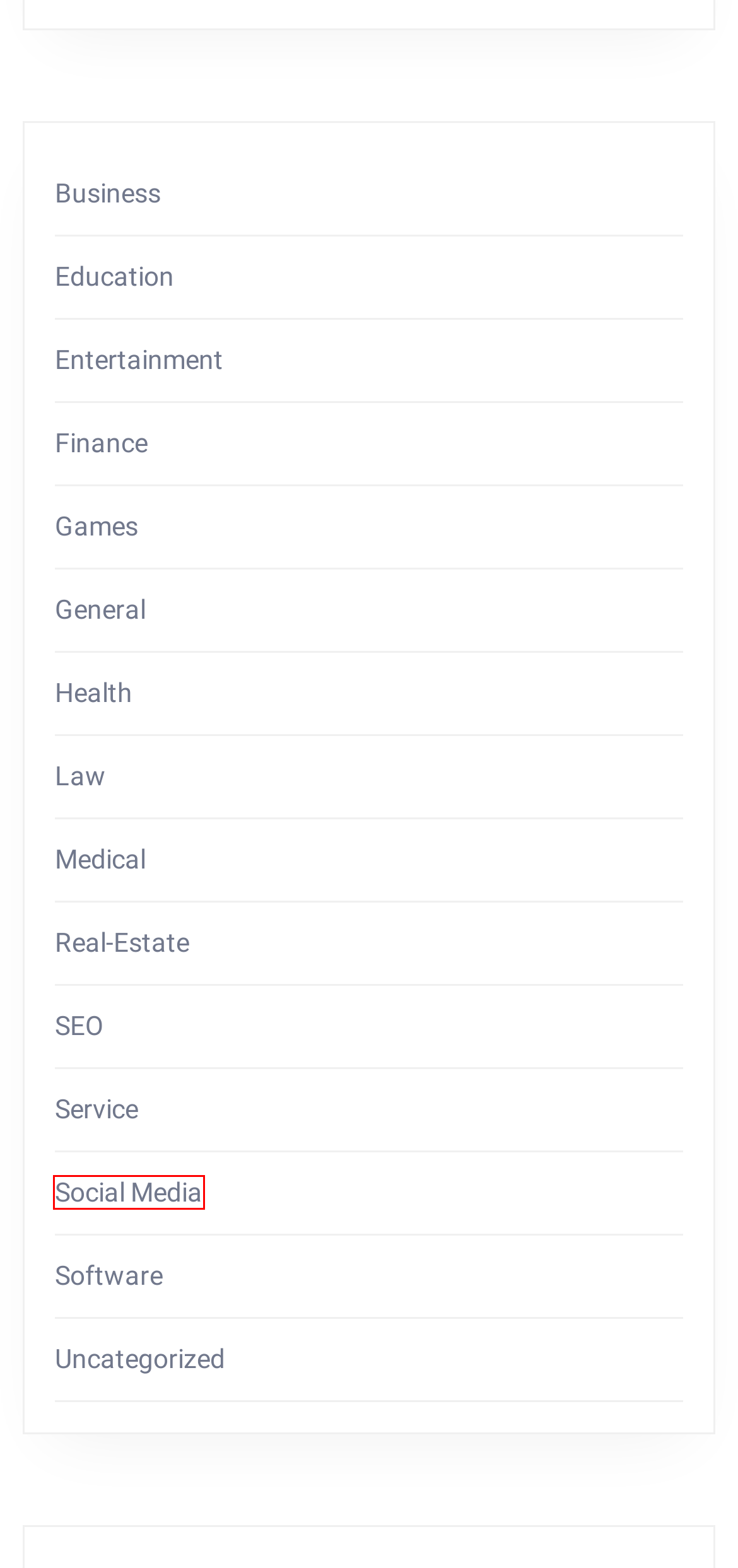Examine the screenshot of a webpage with a red rectangle bounding box. Select the most accurate webpage description that matches the new webpage after clicking the element within the bounding box. Here are the candidates:
A. Health – Wild Things
B. Service – Wild Things
C. Social Media – Wild Things
D. Business – Wild Things
E. Medical – Wild Things
F. Law – Wild Things
G. Entertainment – Wild Things
H. General – Wild Things

C